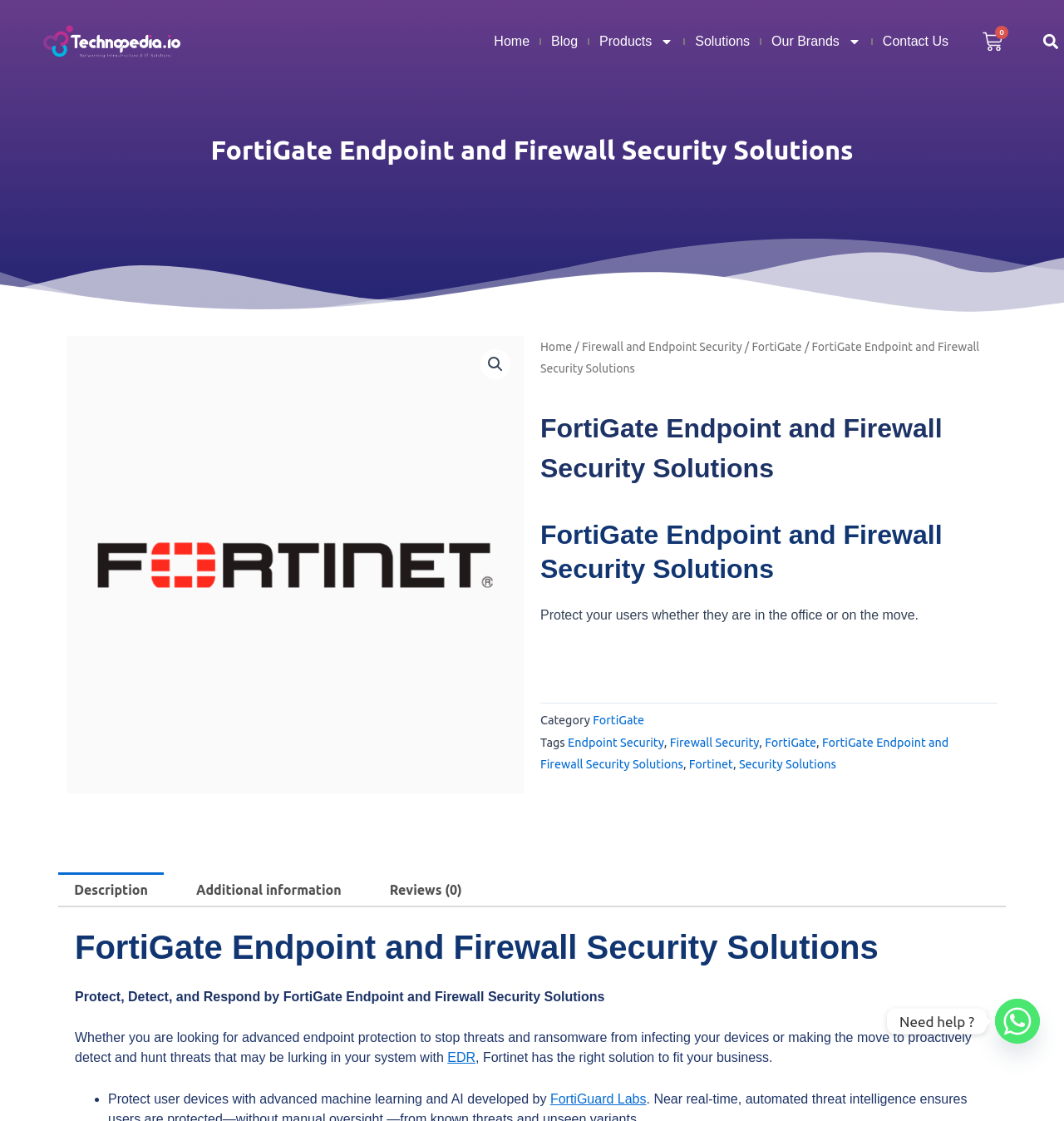Provide the bounding box coordinates of the area you need to click to execute the following instruction: "View FortiGate Endpoint and Firewall Security Solutions".

[0.062, 0.3, 0.492, 0.708]